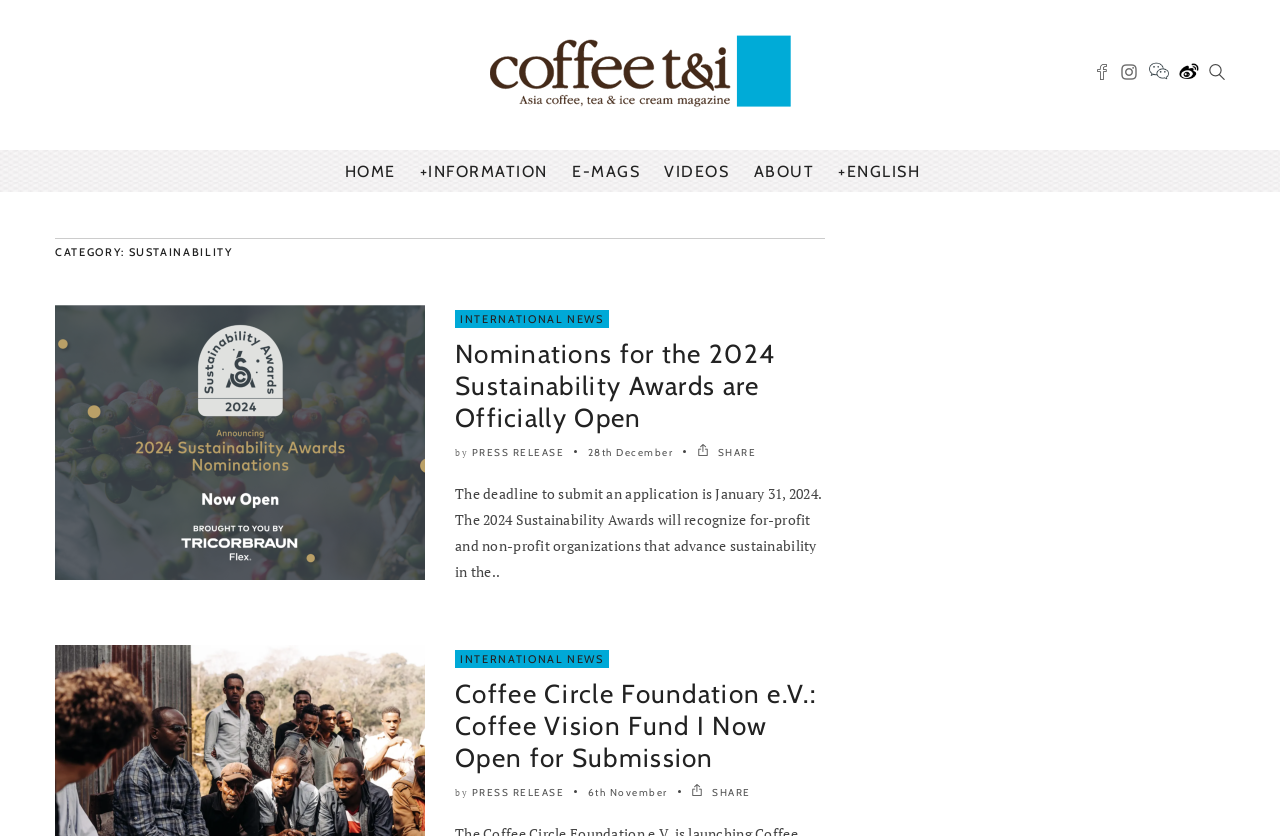Write a detailed summary of the webpage.

The webpage appears to be a magazine or news website focused on sustainability and coffee, with a logo at the top left corner. At the top right corner, there are several social media links, including Facebook, Twitter, WeChat, and Weibo. 

Below the logo, there is a navigation menu with links to different sections, including HOME, INFORMATION, E-MAGS, VIDEOS, ABOUT, and ENGLISH. 

The main content of the webpage is divided into two columns. The left column has a heading "CATEGORY: SUSTAINABILITY" and features a series of news articles. The first article has a heading "Nominations for the 2024 Sustainability Awards are Officially Open" and includes a link to the article, as well as information about the author and date of publication. The article is followed by a brief summary of the content. 

Below the first article, there are two more news articles, each with a heading, link, author, date, and summary. The headings of the articles are "INTERNATIONAL NEWS" and "Coffee Circle Foundation e.V.: Coffee Vision Fund I Now Open for Submission". 

The right column appears to be a sidebar with two complementary sections, but they do not contain any text or images.